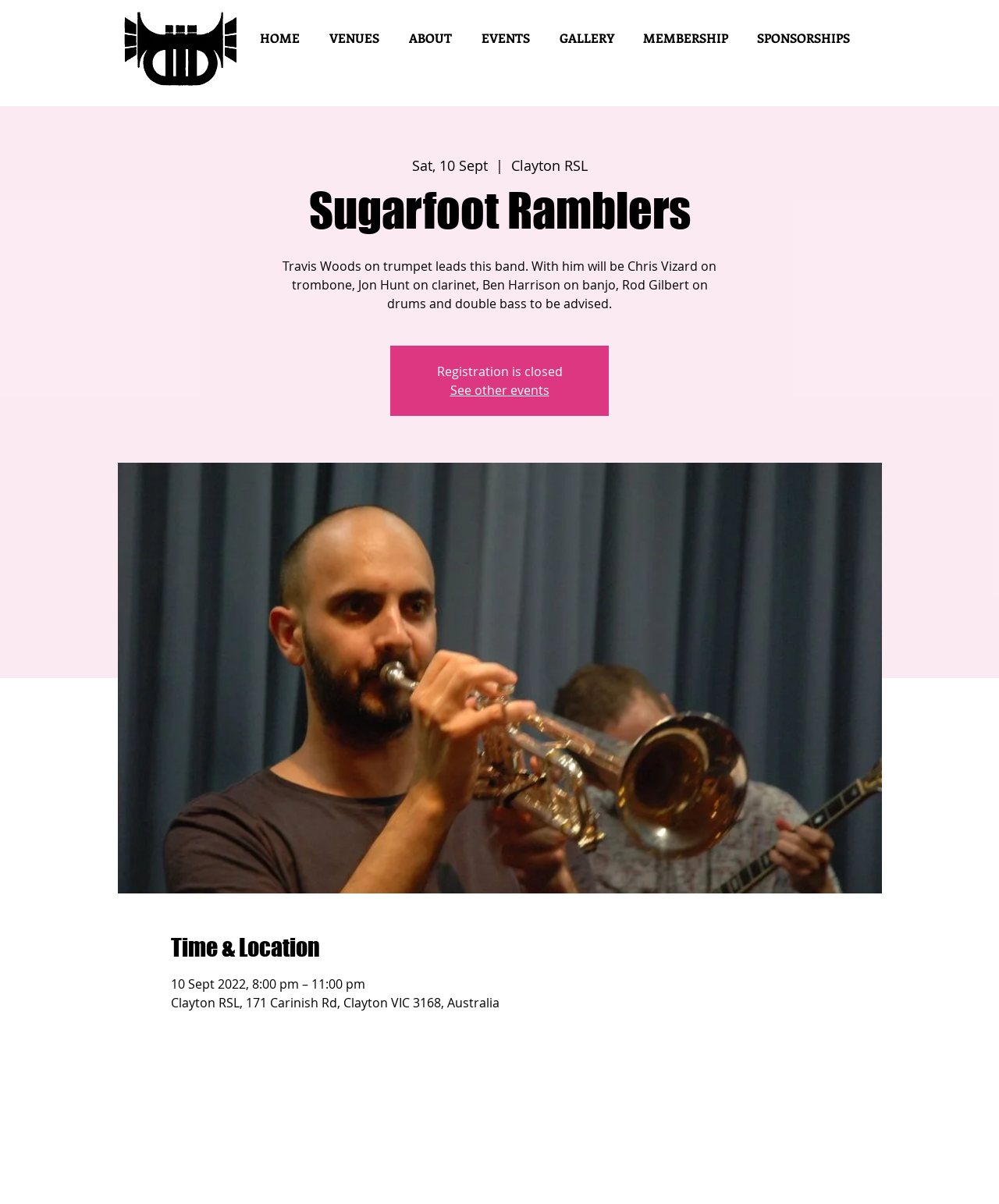Generate a comprehensive description of the webpage content.

This webpage is about the Sugarfoot Ramblers, a band led by Travis Woods on trumpet, with other members including Chris Vizard on trombone, Jon Hunt on clarinet, Ben Harrison on banjo, and Rod Gilbert on drums and double bass. 

At the top of the page, there is a navigation menu with seven links: HOME, VENUES, ABOUT, EVENTS, GALLERY, MEMBERSHIP, and SPONSORSHIPS. 

To the left of the navigation menu, there is a small image of the VJC trumpet logo. Below the logo, there is a section with the event details, including the date "Sat, 10 Sept" and the location "Clayton RSL". 

The main content of the page is divided into two sections. The top section has a heading "Sugarfoot Ramblers" and a paragraph describing the band members. Below this, there is a notice that "Registration is closed" and a link to "See other events". 

The second section has a heading "Time & Location" and provides the event schedule and address. 

At the bottom of the page, there is a large image of the Sugarfoot Ramblers.